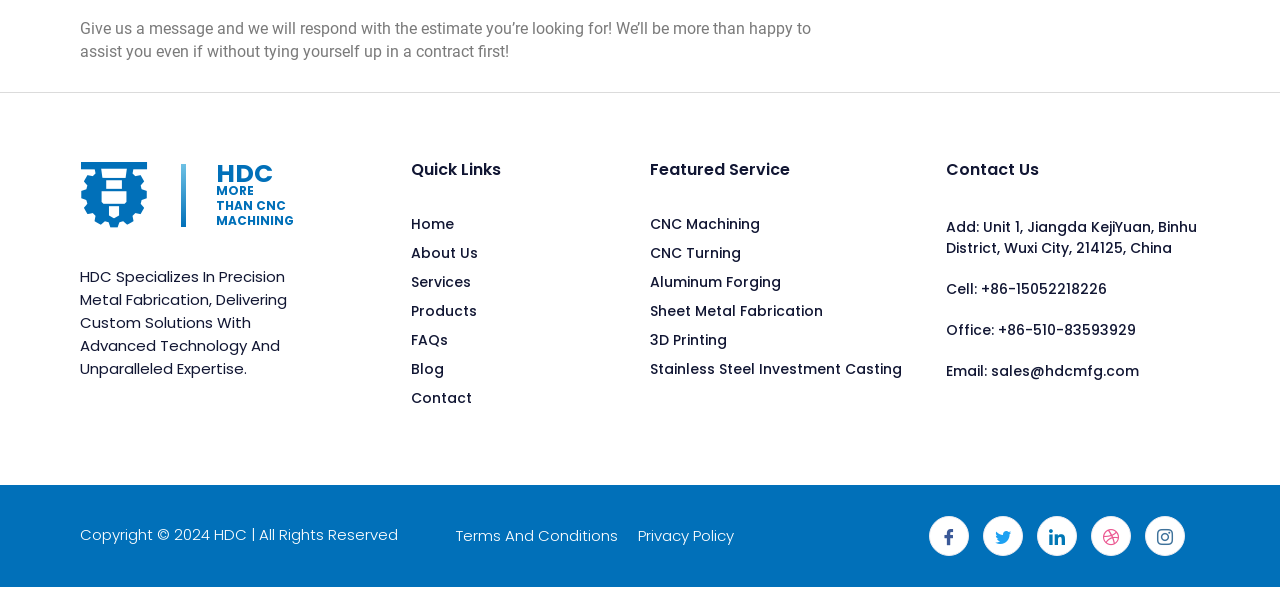What social media platforms does the company have?
Please answer the question with as much detail and depth as you can.

The company has social media links at the bottom of the webpage, including Facebook, Twitter, LinkedIn, dribbble, and Instagram, indicating its presence on these platforms.